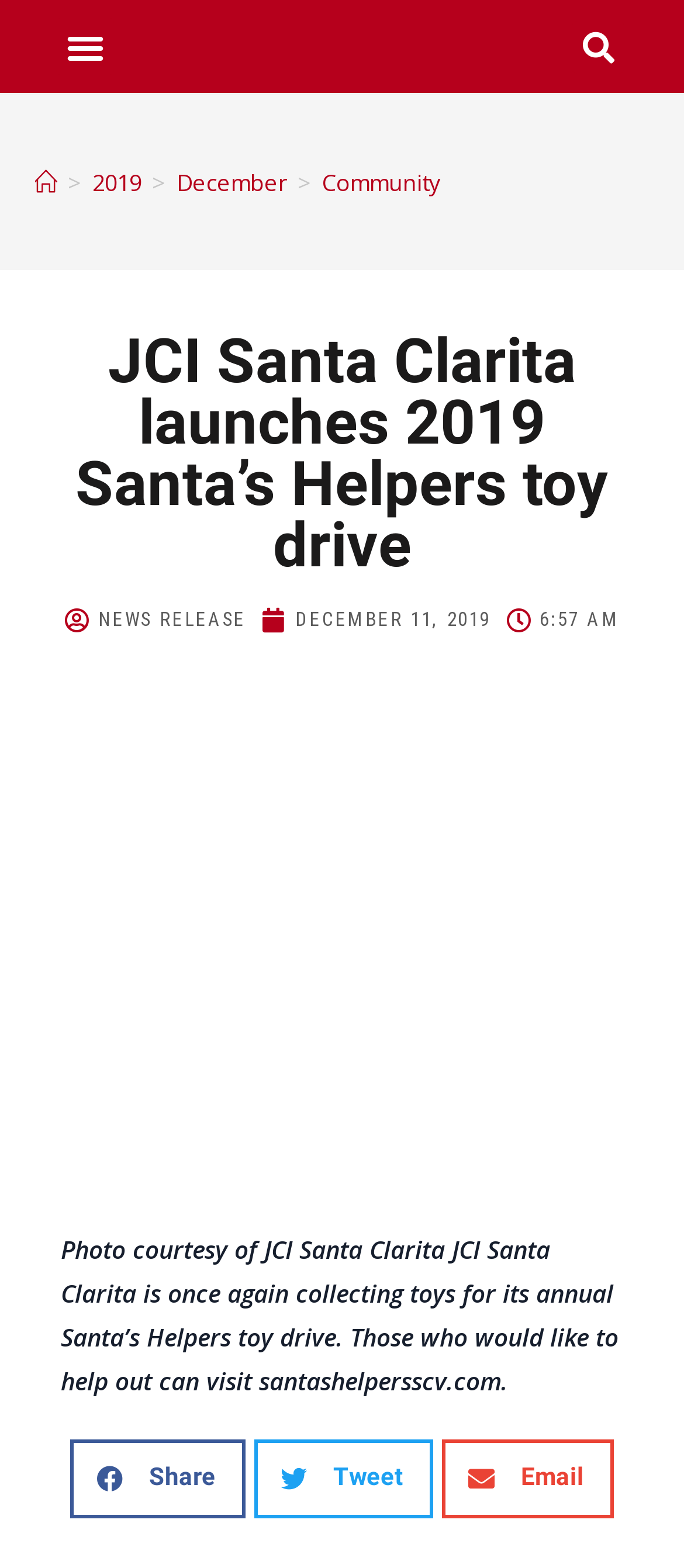Could you provide the bounding box coordinates for the portion of the screen to click to complete this instruction: "Search for something"?

[0.837, 0.013, 0.913, 0.046]